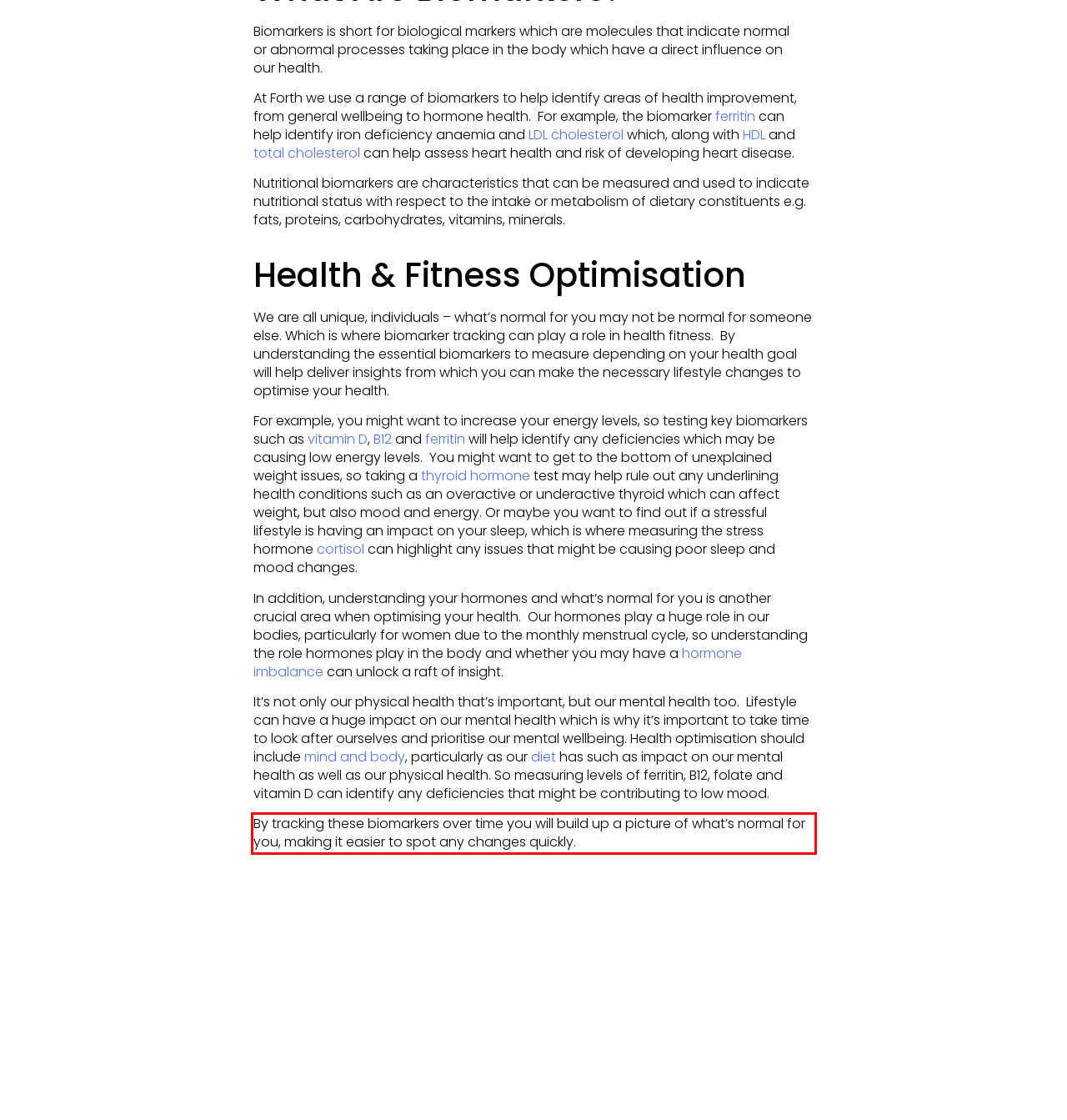Please examine the webpage screenshot and extract the text within the red bounding box using OCR.

By tracking these biomarkers over time you will build up a picture of what’s normal for you, making it easier to spot any changes quickly.